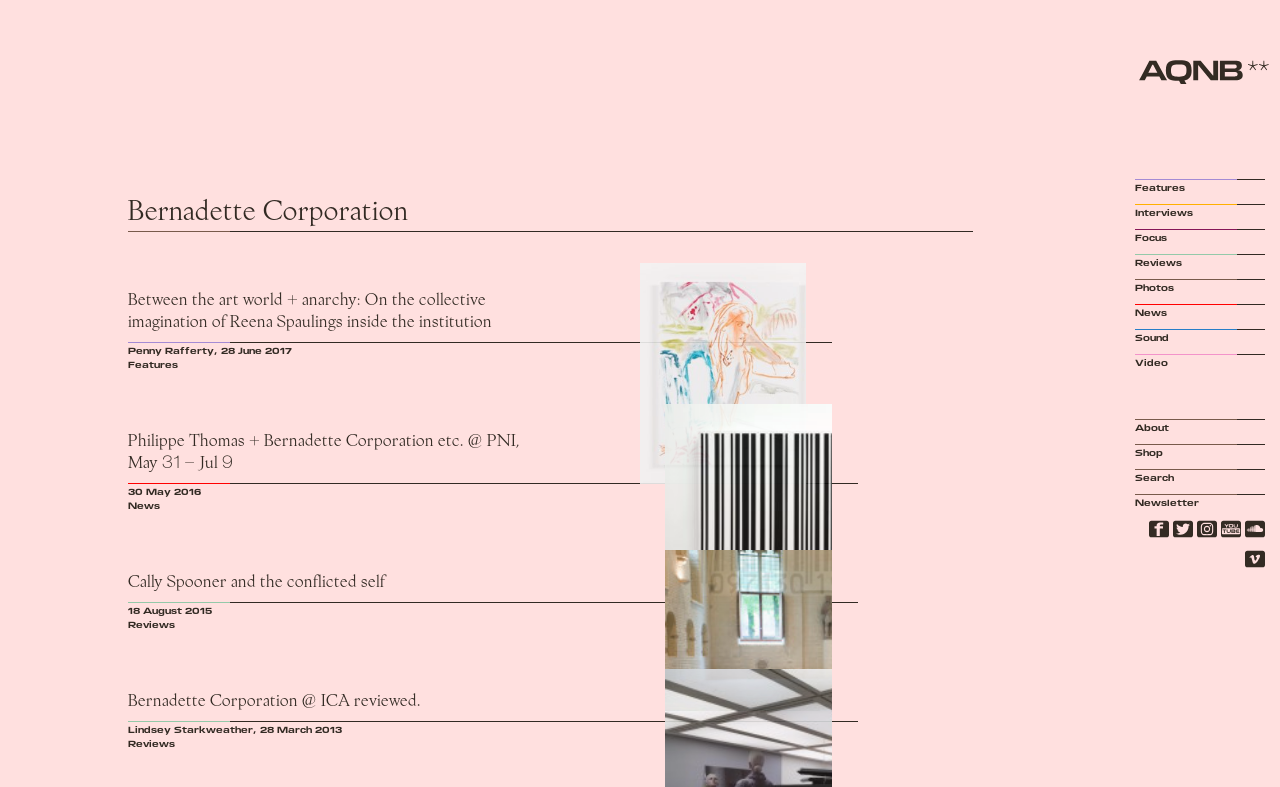Determine the coordinates of the bounding box for the clickable area needed to execute this instruction: "Go to the About page".

[0.887, 0.543, 0.913, 0.558]